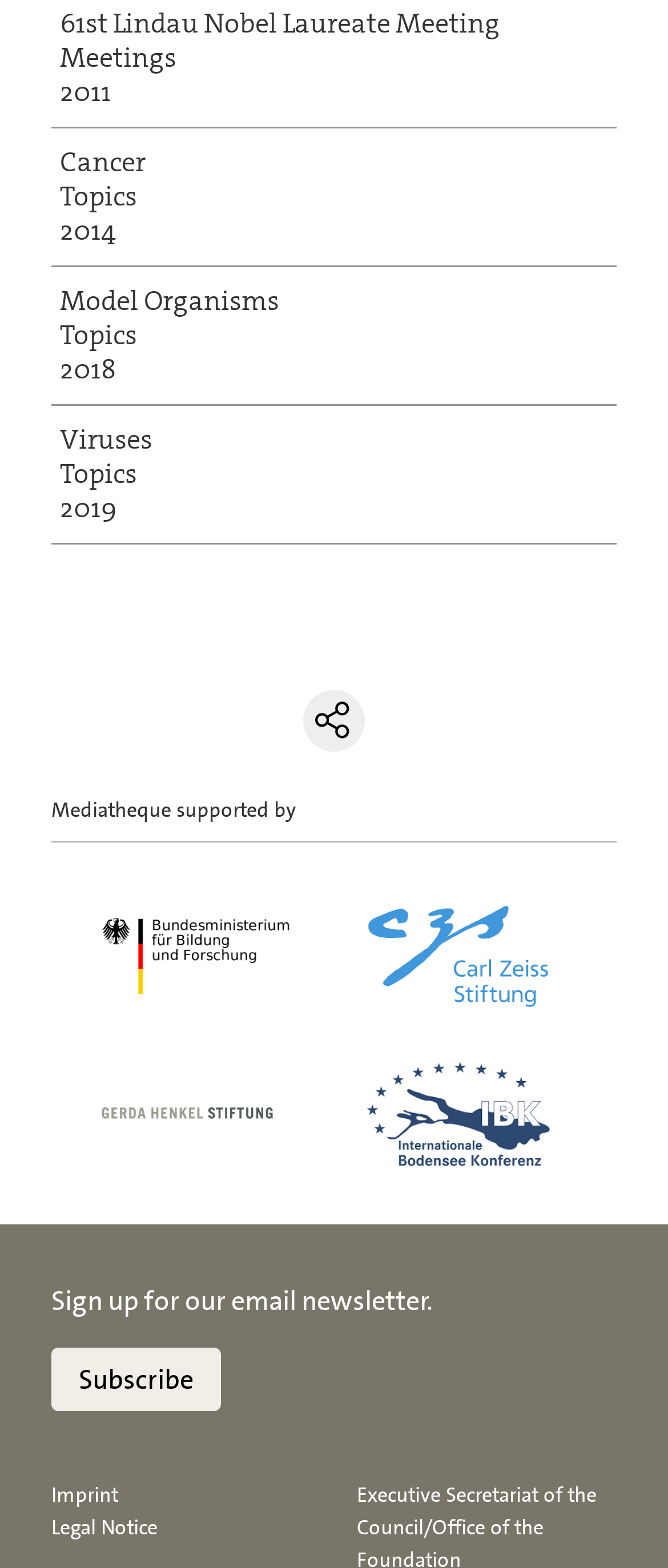Please provide a comprehensive response to the question based on the details in the image: What is the purpose of the 'Subscribe' link?

The 'Subscribe' link is located near the text 'Sign up for our email newsletter.', which suggests that clicking the link will allow users to subscribe to the email newsletter.